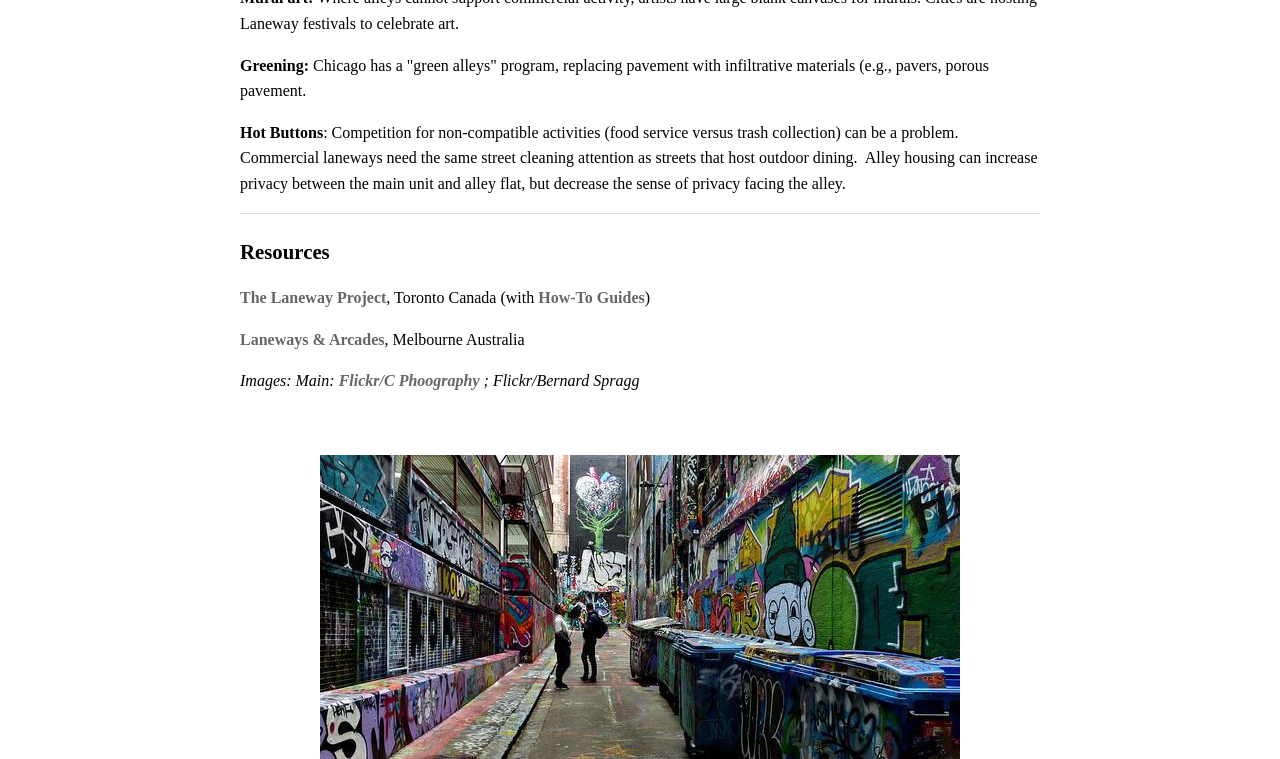Bounding box coordinates must be specified in the format (top-left x, top-left y, bottom-right x, bottom-right y). All values should be floating point numbers between 0 and 1. What are the bounding box coordinates of the UI element described as: How-To Guides

[0.42, 0.381, 0.504, 0.403]